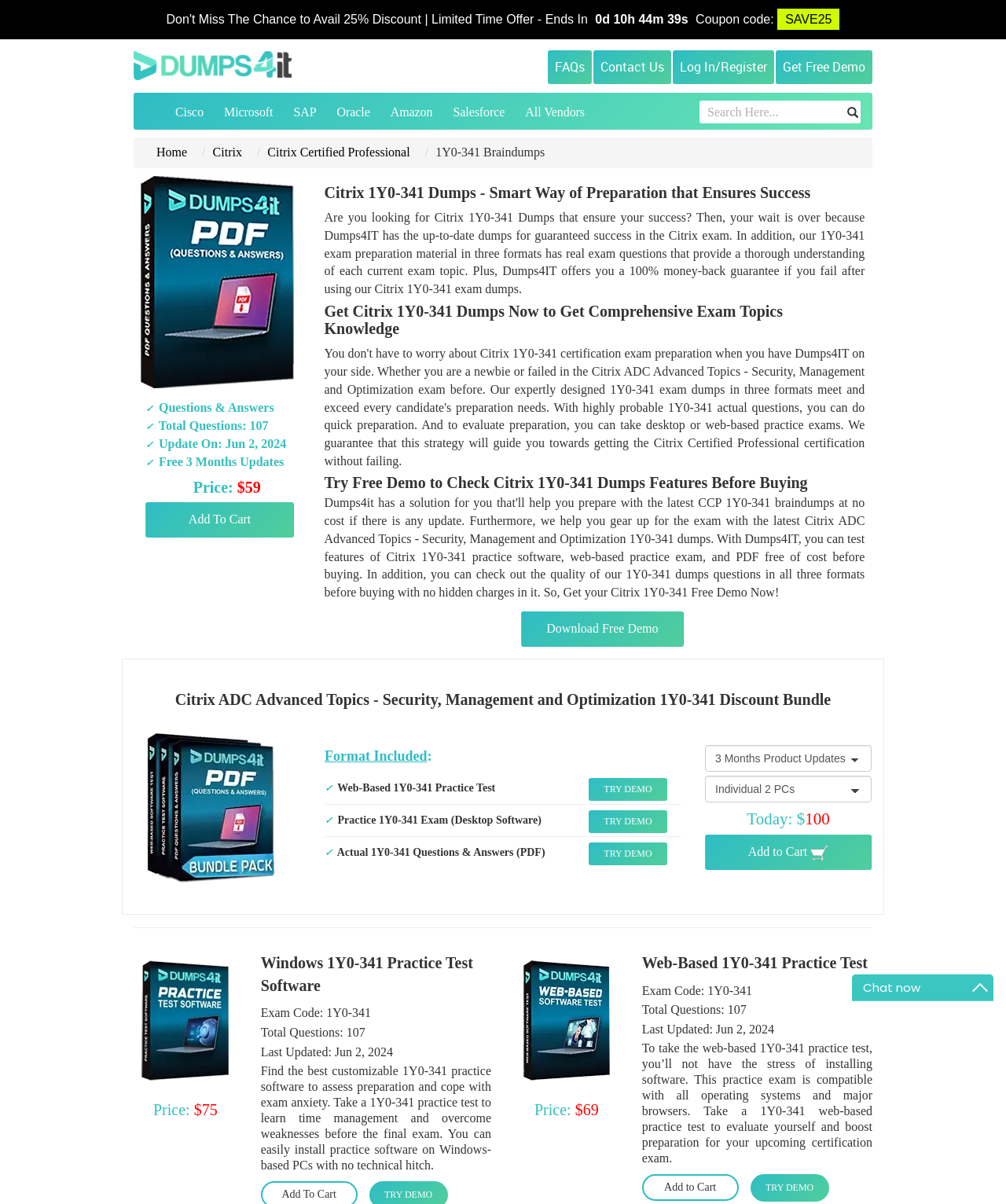Please identify the bounding box coordinates of the clickable area that will fulfill the following instruction: "Search for a vendor". The coordinates should be in the format of four float numbers between 0 and 1, i.e., [left, top, right, bottom].

[0.695, 0.084, 0.855, 0.102]